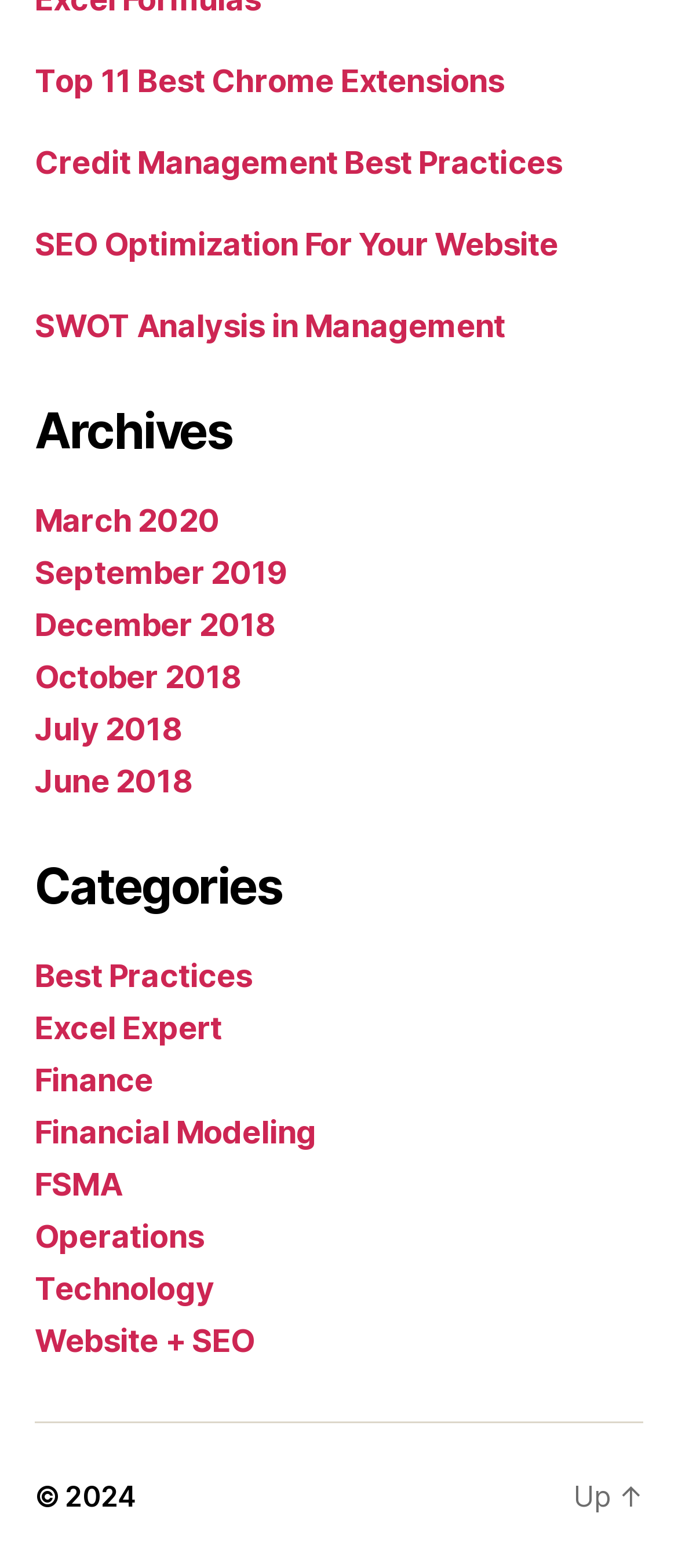Highlight the bounding box coordinates of the element you need to click to perform the following instruction: "Select the 'Best Practices' category."

[0.051, 0.611, 0.372, 0.634]